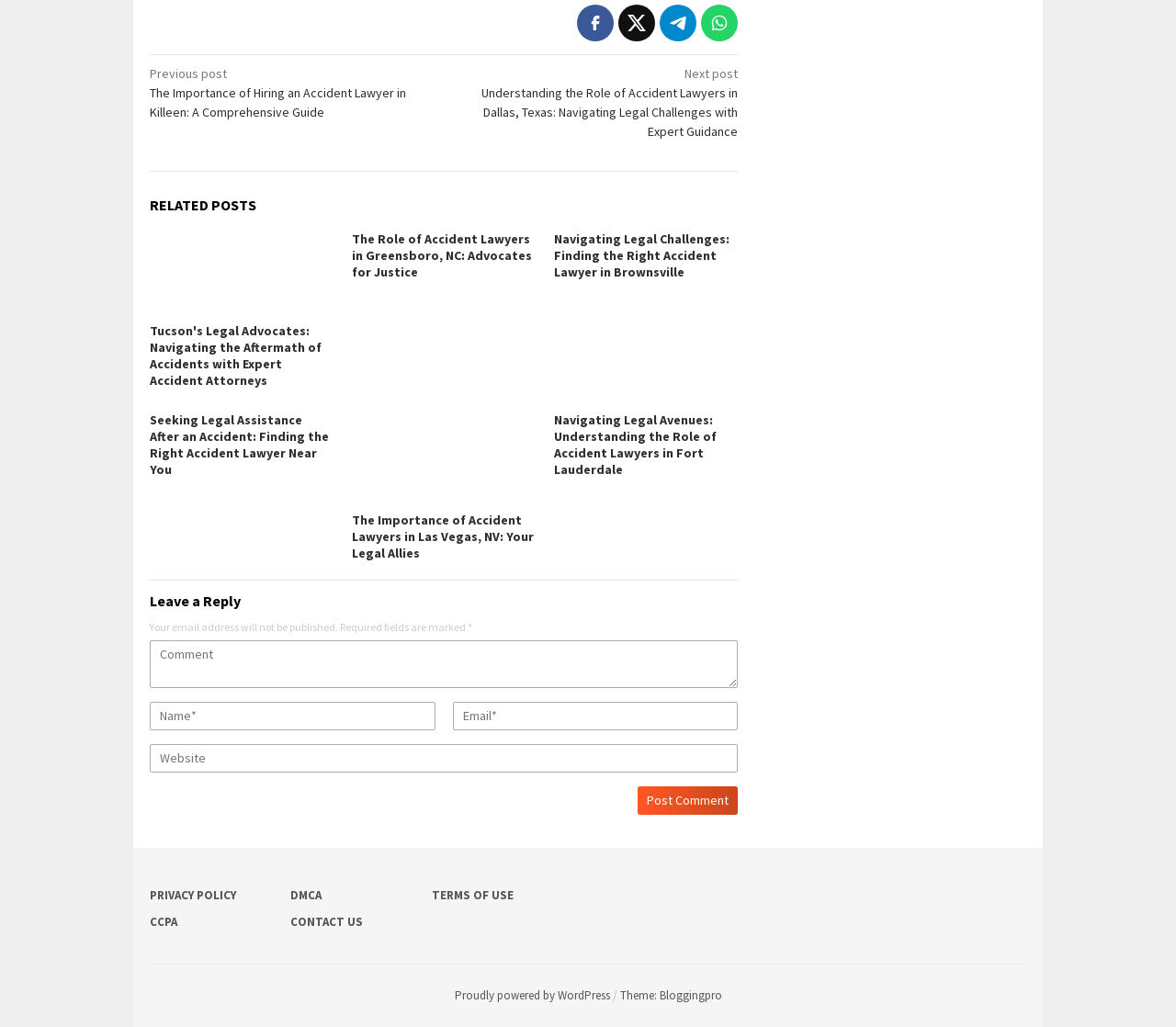Identify the coordinates of the bounding box for the element that must be clicked to accomplish the instruction: "Go to previous post".

[0.127, 0.062, 0.367, 0.117]